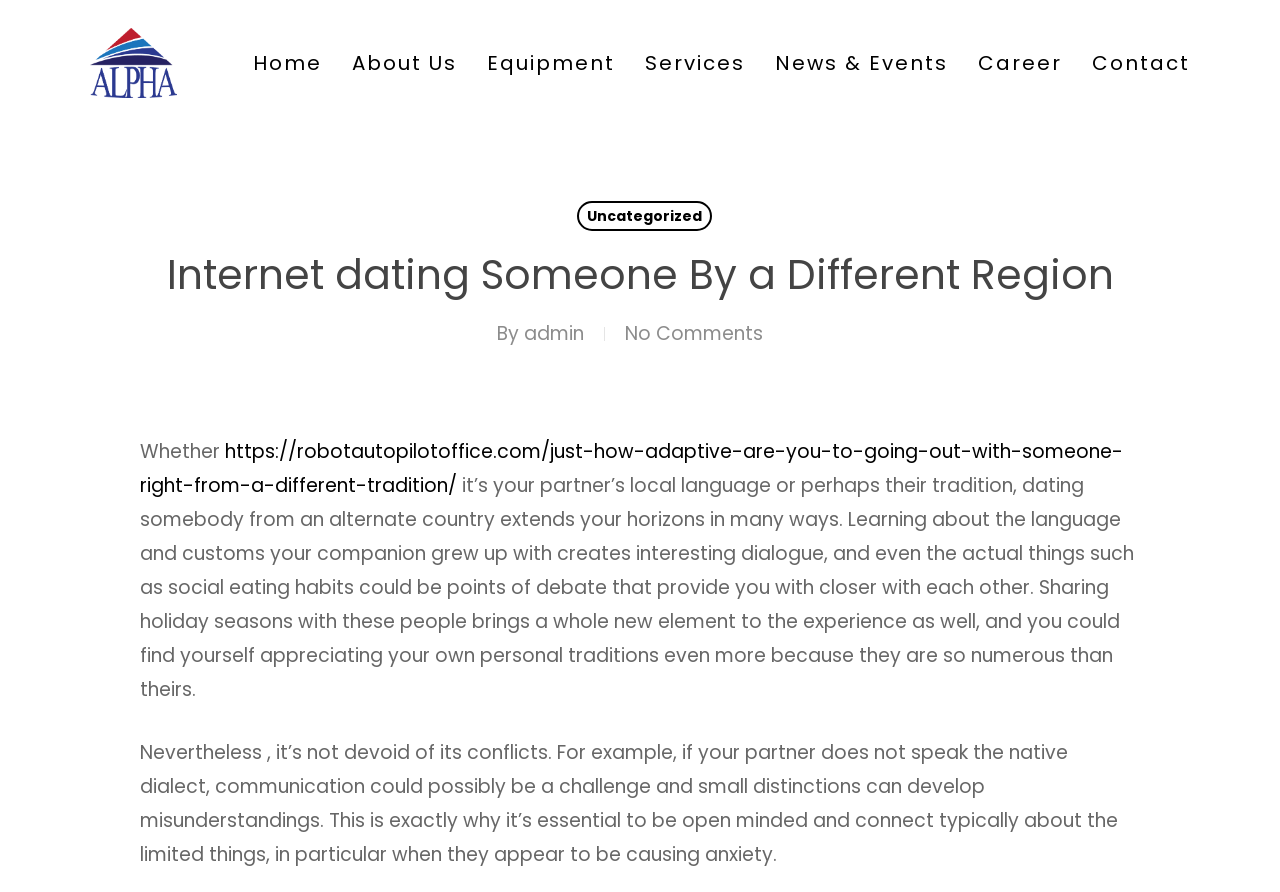What is the last sentence of the article?
Look at the screenshot and give a one-word or phrase answer.

This is exactly why it’s essential to be open minded and connect typically about the limited things, in particular when they appear to be causing anxiety.